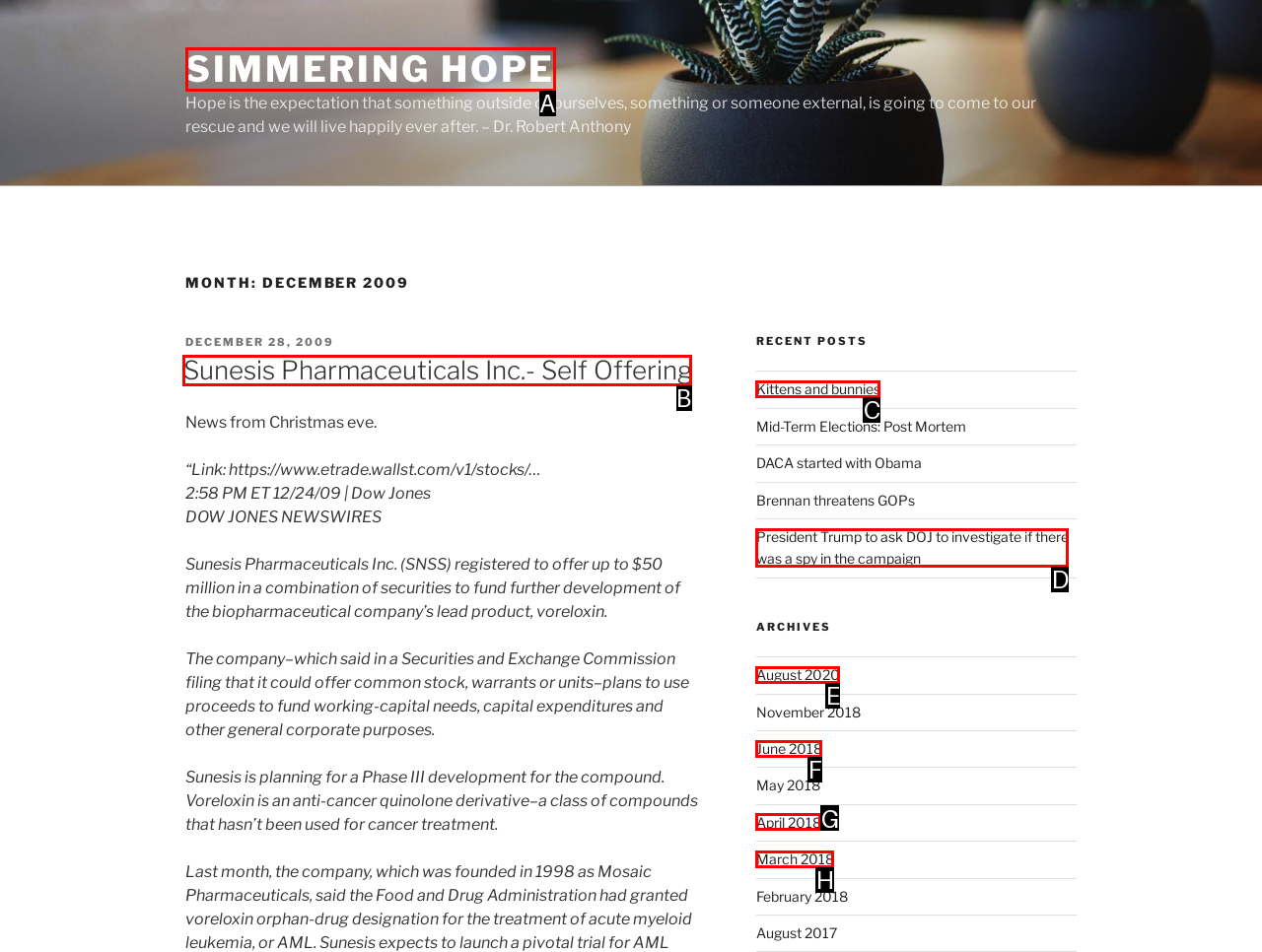Which option should be clicked to execute the following task: Visit 'Sunesis Pharmaceuticals Inc.- Self Offering'? Respond with the letter of the selected option.

B